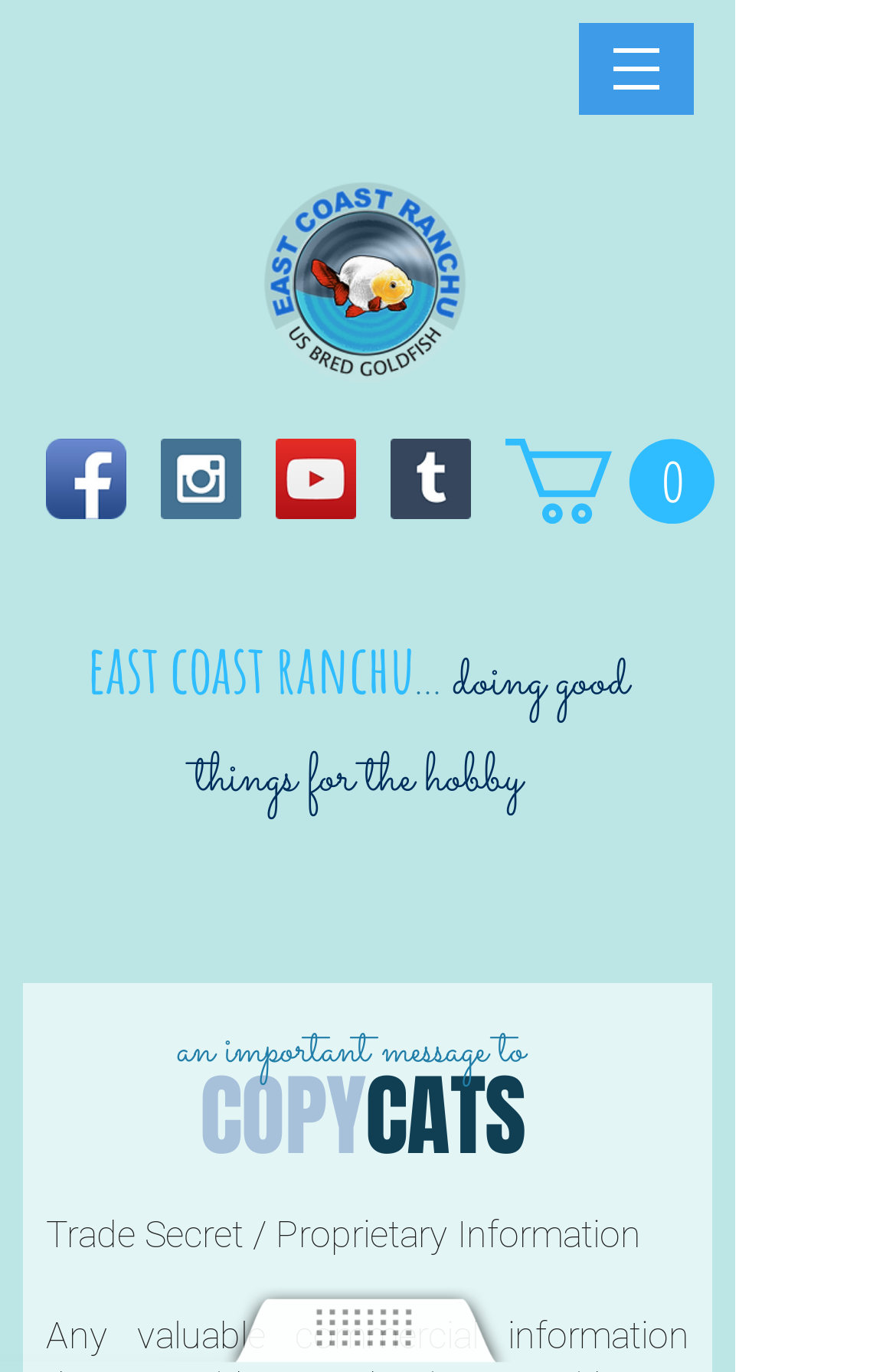Using the elements shown in the image, answer the question comprehensively: What is the current number of items in the cart?

The current number of items in the cart can be determined by looking at the link element 'Cart with 0 items', which suggests that there are currently zero items in the cart.